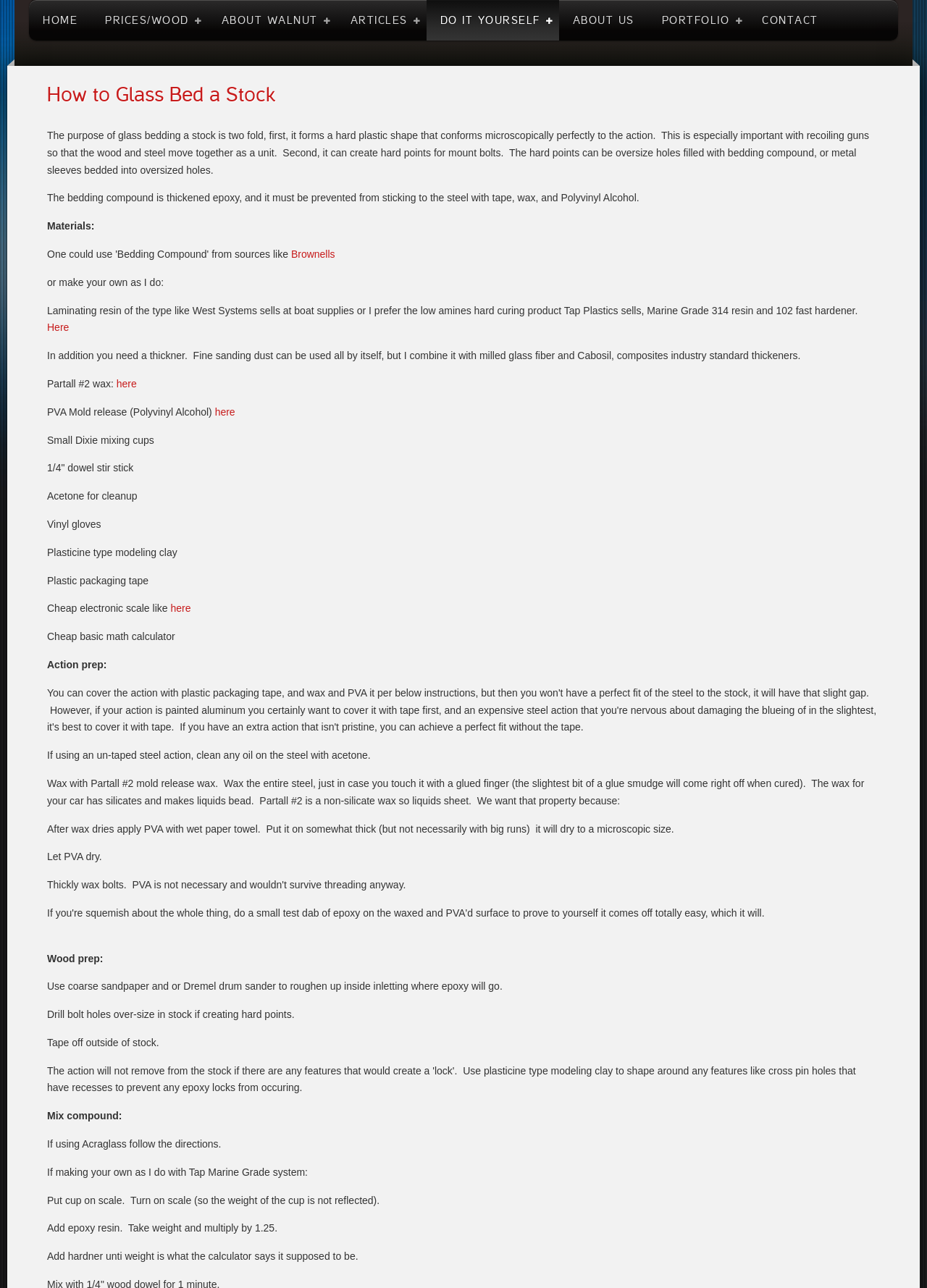Give a detailed account of the webpage, highlighting key information.

The webpage is about glass bedding a stock, with a focus on the process and materials needed. At the top of the page, there is a navigation menu with 8 links: "HOME", "PRICES/WOOD", "ABOUT WALNUT", "ARTICLES", "DO IT YOURSELF", "ABOUT US", "PORTFOLIO", and "CONTACT". 

Below the navigation menu, there is a heading "How to Glass Bed a Stock" followed by a brief introduction explaining the purpose of glass bedding a stock. The introduction is divided into two paragraphs, with the first paragraph explaining the importance of glass bedding for recoiling guns and the second paragraph describing the materials needed.

The main content of the page is divided into sections, including "Materials", "Action prep", "Wood prep", and "Mix compound". Each section provides detailed instructions and lists the necessary materials. The materials needed are listed in a series of paragraphs, with links to external sources for some of the materials, such as Brownells and Tap Plastics. 

The "Action prep" section explains how to prepare the steel action, including cleaning it with acetone, waxing it with Partall #2 mold release wax, and applying PVA with a wet paper towel. The "Wood prep" section describes how to prepare the wood stock, including roughening up the inside inletting, drilling bolt holes, and taping off the outside of the stock. 

The "Mix compound" section provides instructions on how to mix the epoxy resin and hardener, including using a scale and calculator to get the correct ratio. Throughout the page, there are no images, but the text is well-organized and easy to follow.